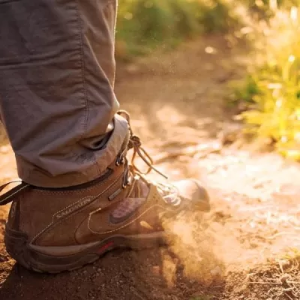Give a detailed account of the elements present in the image.

This image captures a close-up of a sturdy hiking boot, kicking up a cloud of dust on a sunlit trail. The boot, designed for rugged terrain, showcases its durable construction and robust grip, ideal for outdoor adventures. In the background, soft, blurred greenery suggests a natural setting, likely within one of Florida's scenic hiking trails. This visual conveys the spirit of exploration and the enjoyment of nature, inviting viewers to consider embarking on their own hiking journeys. The photo aligns with themes of outdoor activity and adventure, encouraging an appreciation for the beauty of the natural world.